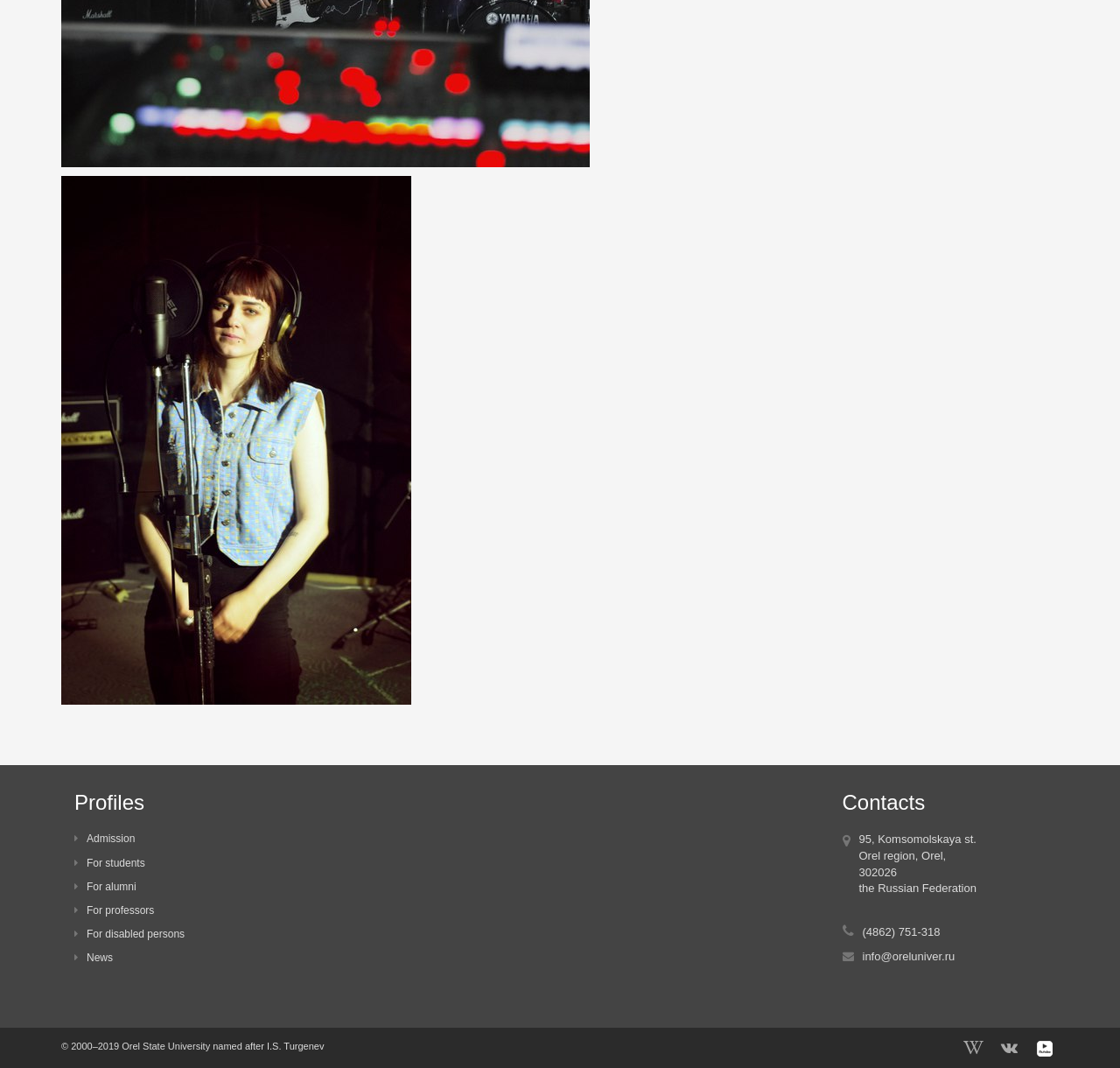Locate the bounding box coordinates of the item that should be clicked to fulfill the instruction: "View admission information".

[0.066, 0.78, 0.121, 0.791]